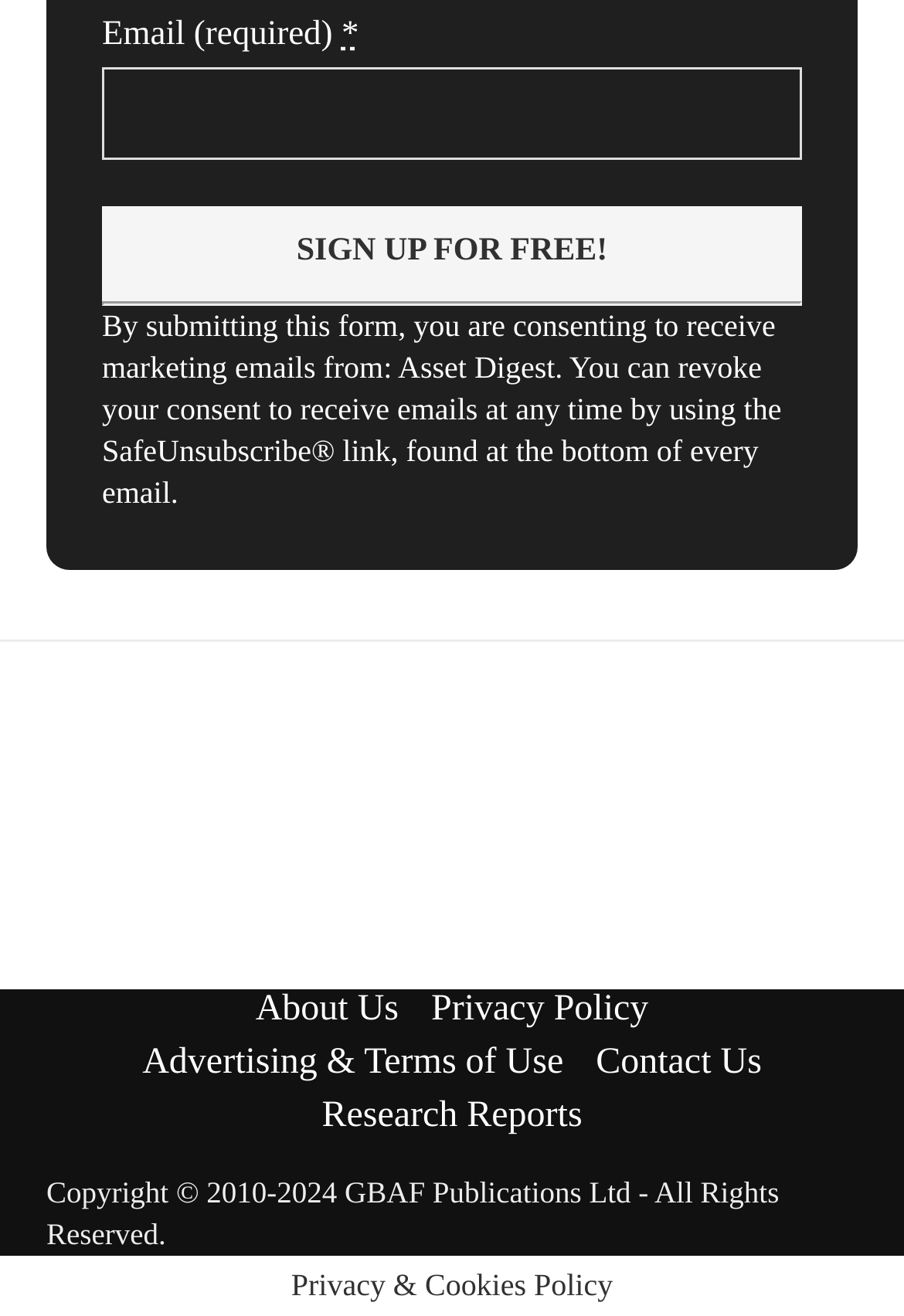Use a single word or phrase to answer the question: 
What is the warning message below the form?

Consenting to receive marketing emails